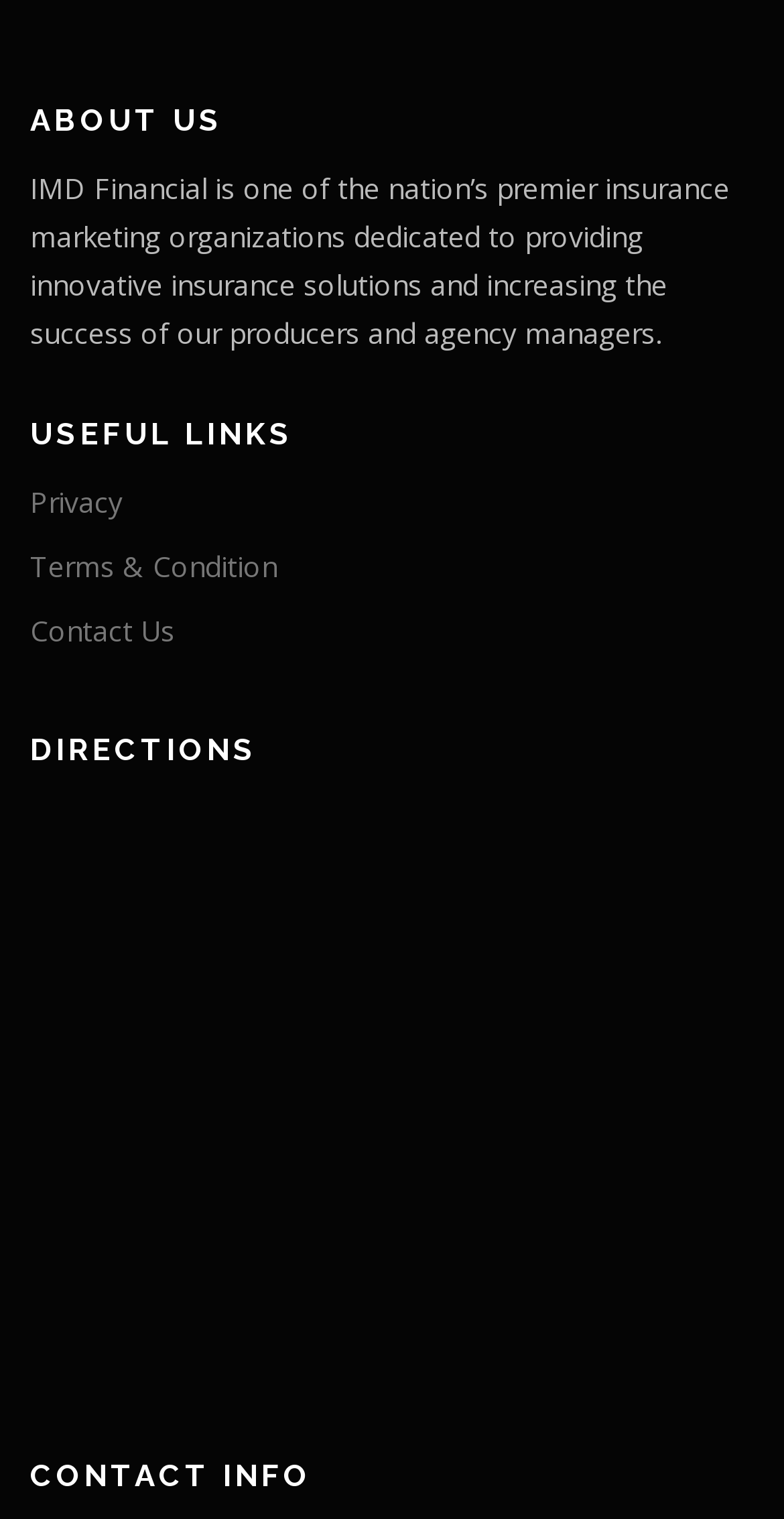What are the three links under the 'USEFUL LINKS' section?
Offer a detailed and full explanation in response to the question.

The 'USEFUL LINKS' section is located in the second section of the webpage, and it contains three links: 'Privacy', 'Terms & Condition', and 'Contact Us'.